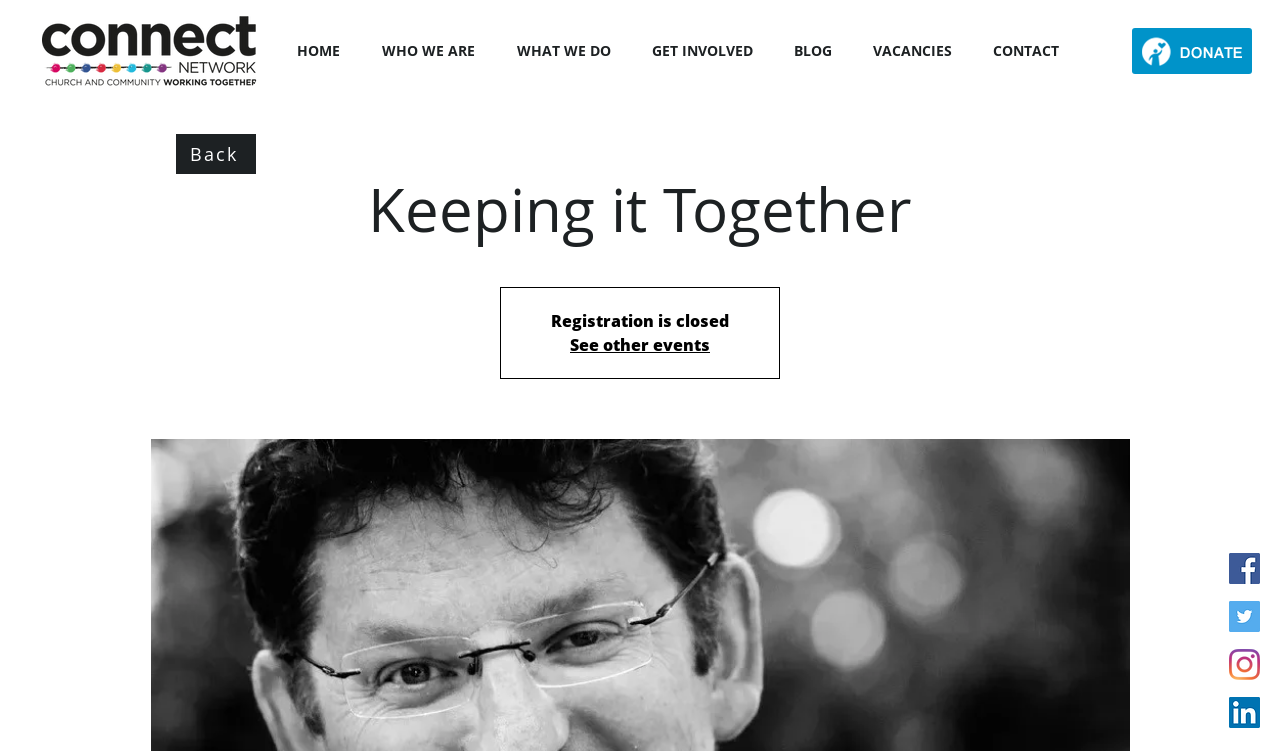What is the purpose of the 'Back' link?
Please give a detailed and thorough answer to the question, covering all relevant points.

The 'Back' link is likely used to navigate back to a previous page or section, as it is a common convention in web design.